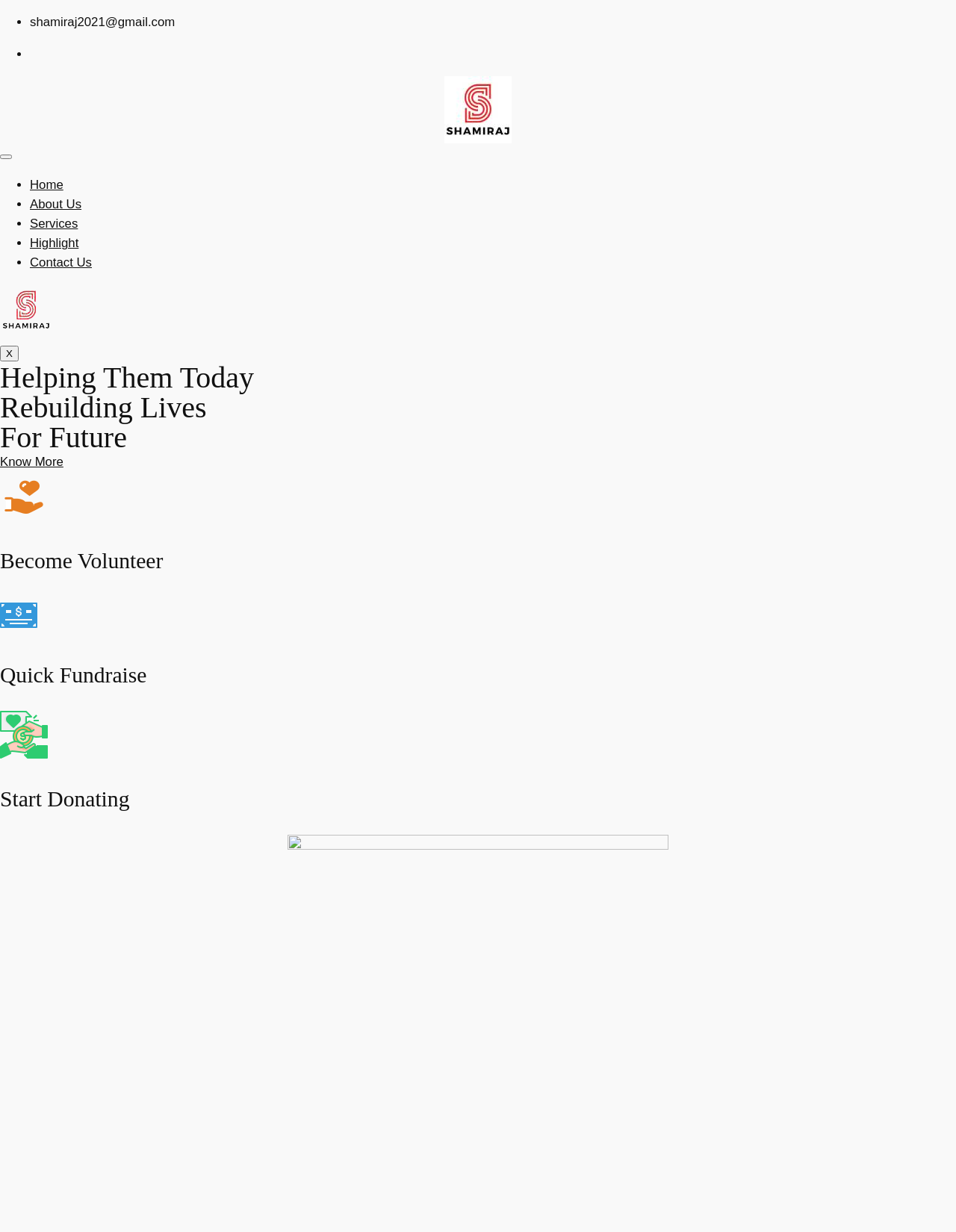Please reply to the following question with a single word or a short phrase:
What is the purpose of the 'X' button?

Close